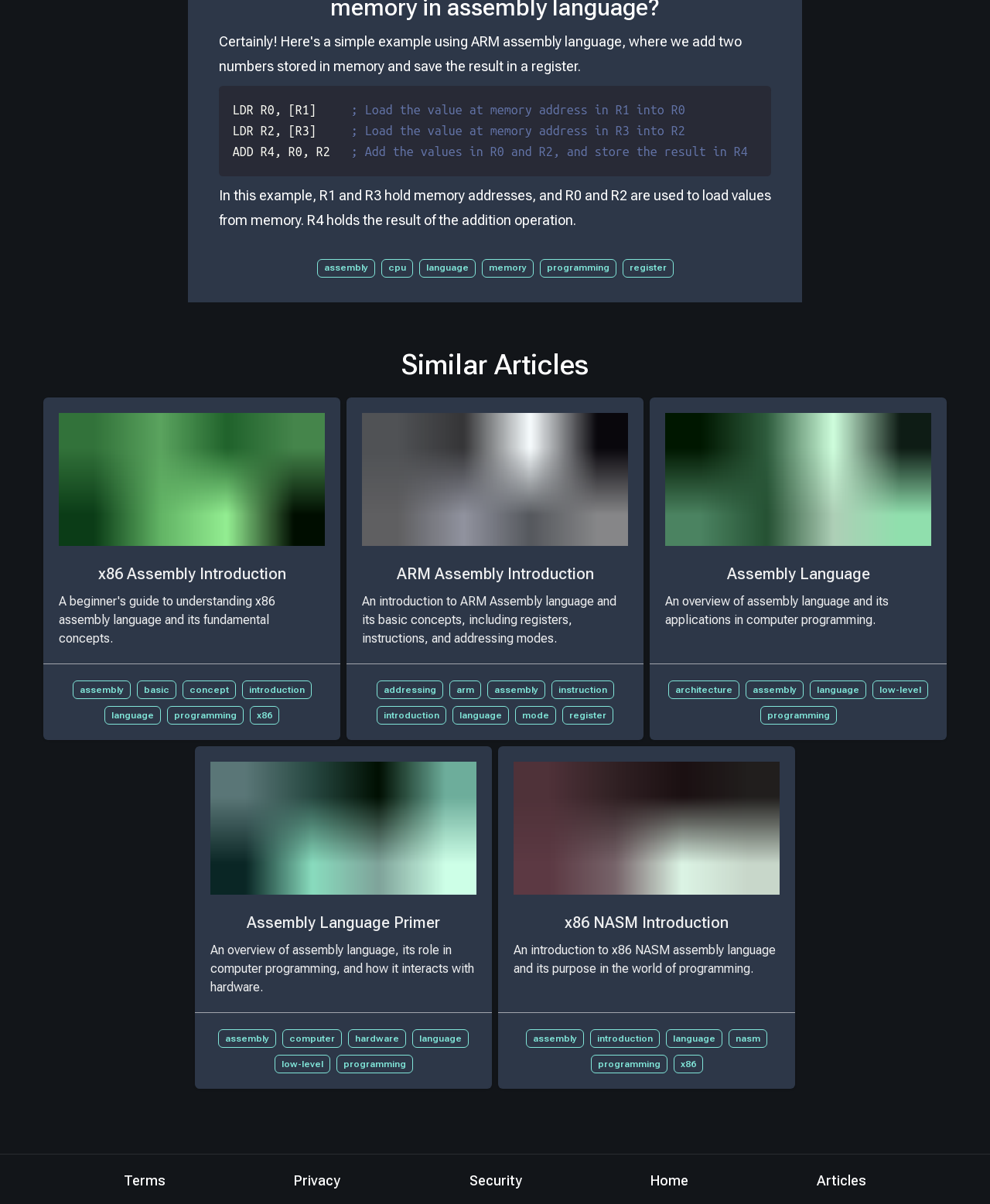Can you find the bounding box coordinates of the area I should click to execute the following instruction: "Click on the 'Assembly Language' article"?

[0.672, 0.343, 0.941, 0.523]